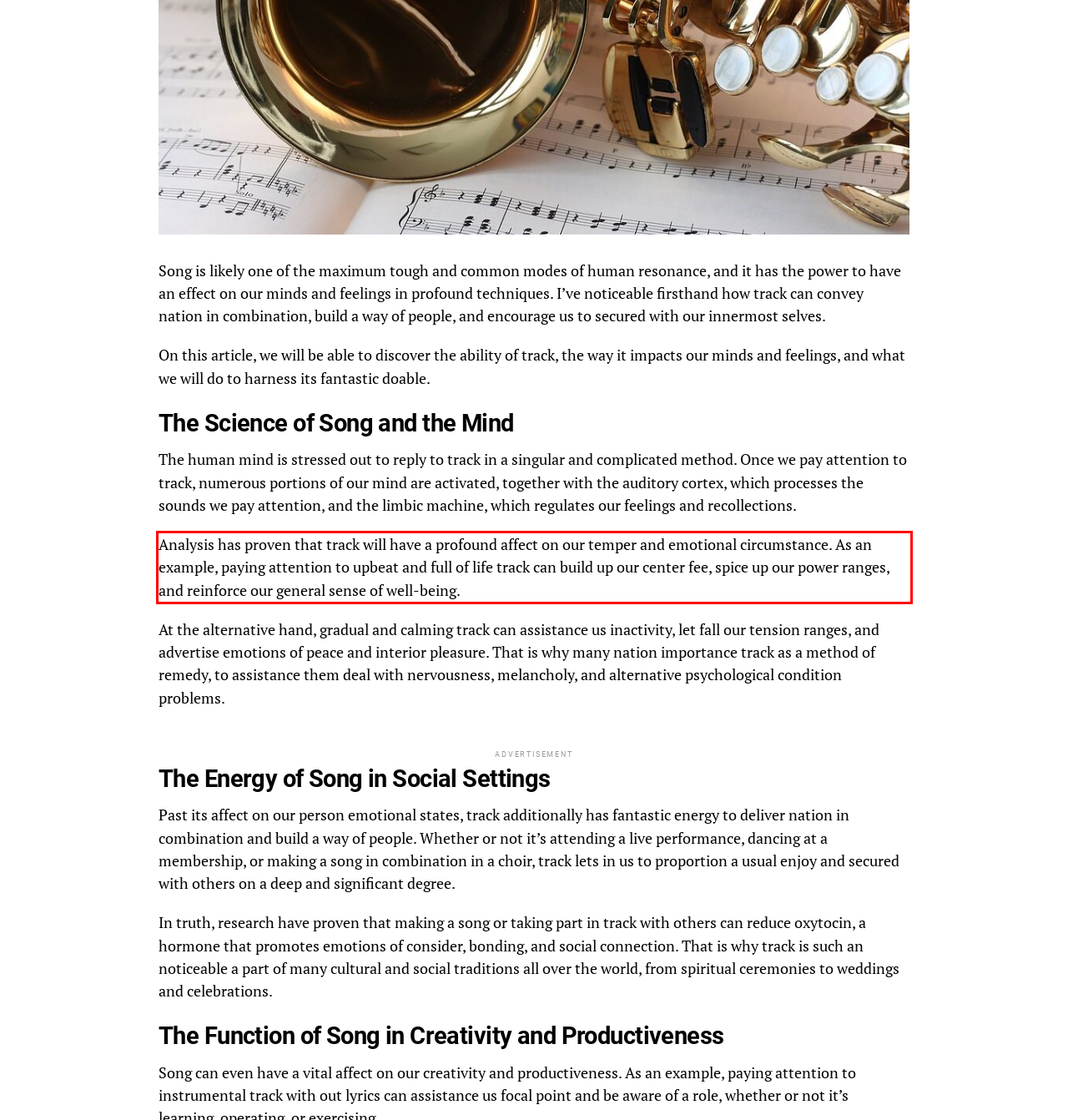Please use OCR to extract the text content from the red bounding box in the provided webpage screenshot.

Analysis has proven that track will have a profound affect on our temper and emotional circumstance. As an example, paying attention to upbeat and full of life track can build up our center fee, spice up our power ranges, and reinforce our general sense of well-being.